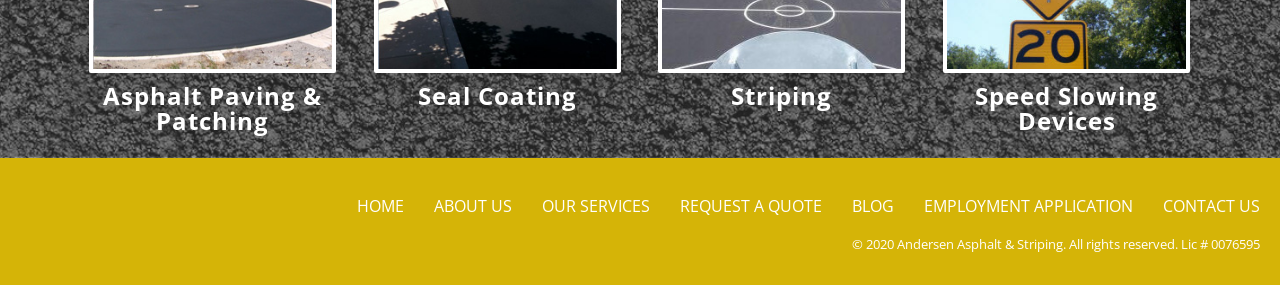How can I contact the company?
Provide a one-word or short-phrase answer based on the image.

Through the 'CONTACT US' link